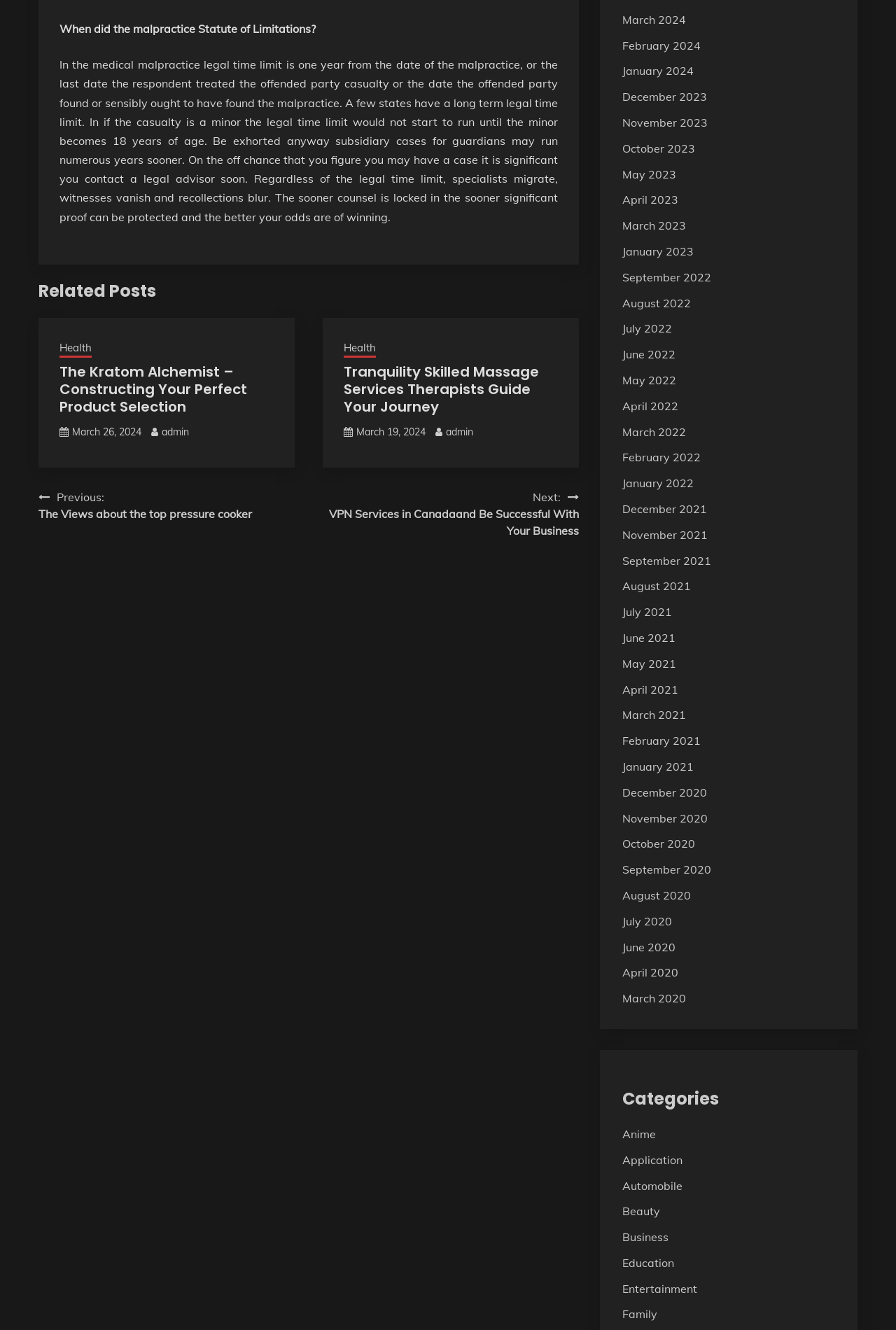Provide your answer to the question using just one word or phrase: What is the category of the post 'The Kratom Alchemist – Constructing Your Perfect Product Selection'?

Health